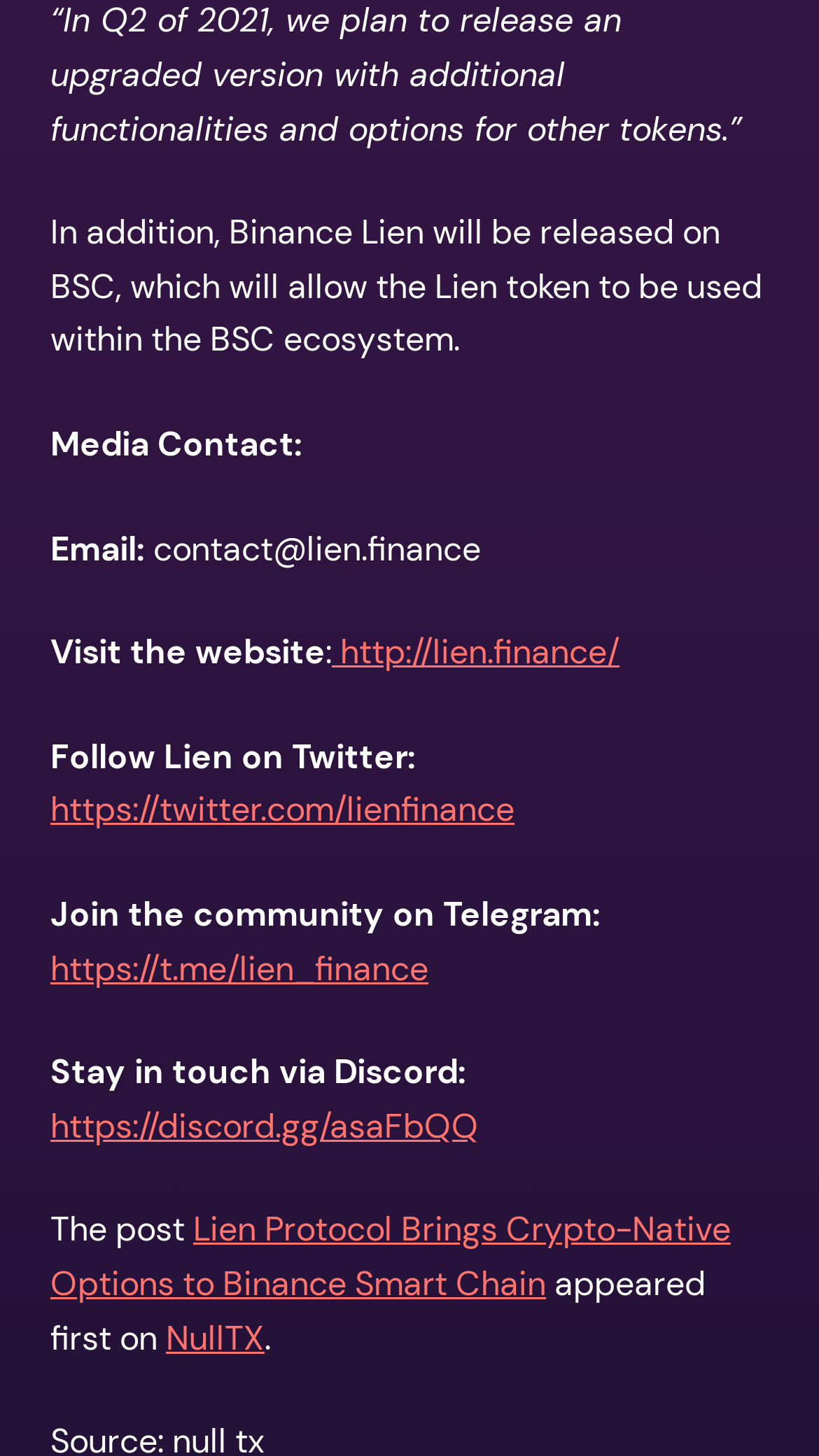What is the name of the protocol mentioned in the post?
Please provide a single word or phrase based on the screenshot.

Lien Protocol